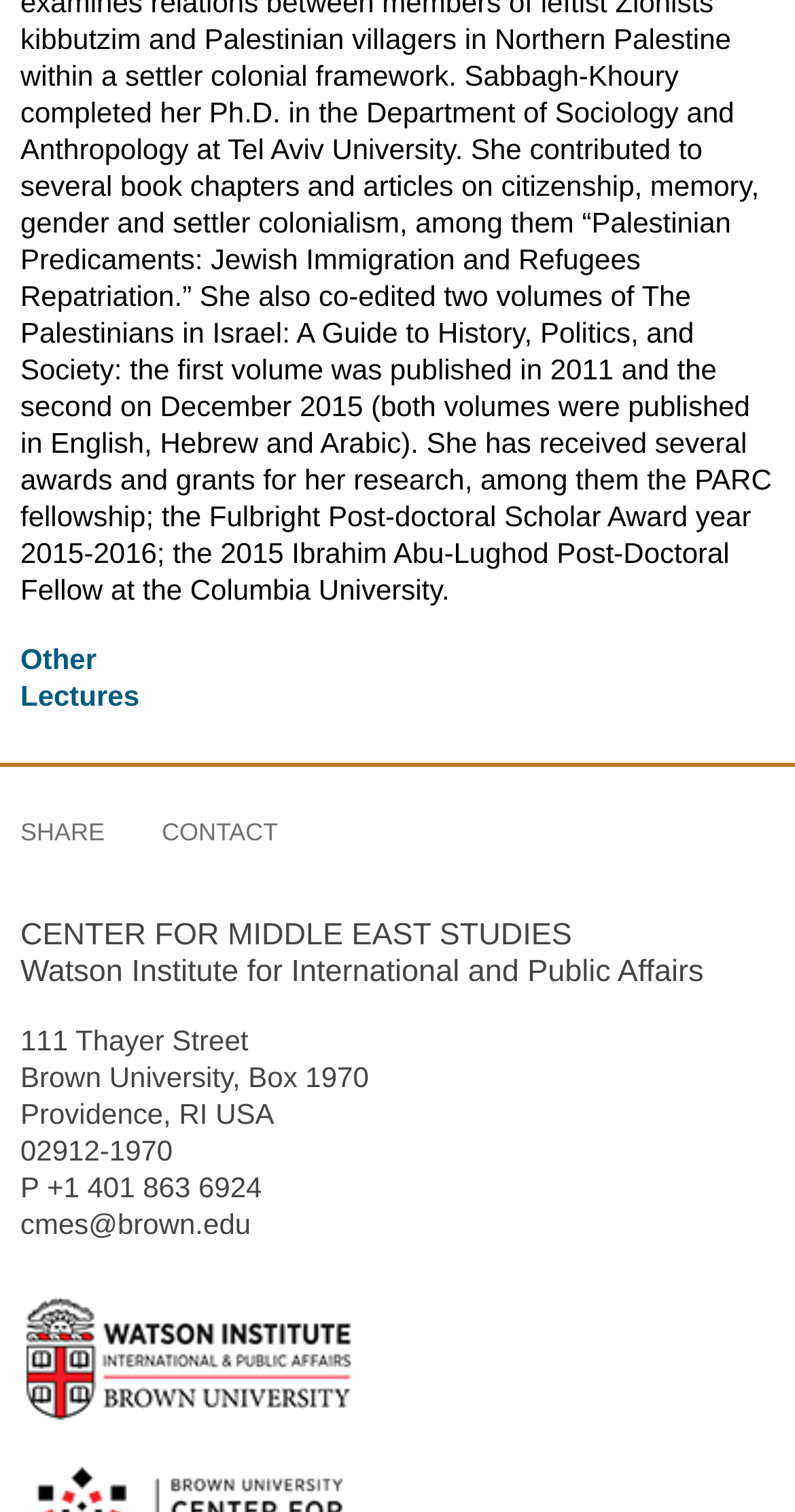What is the address of Brown University?
Provide a well-explained and detailed answer to the question.

I found the answer by looking at the static text elements which contain the address information. The first element contains the text '111 Thayer Street', which is the address of Brown University.